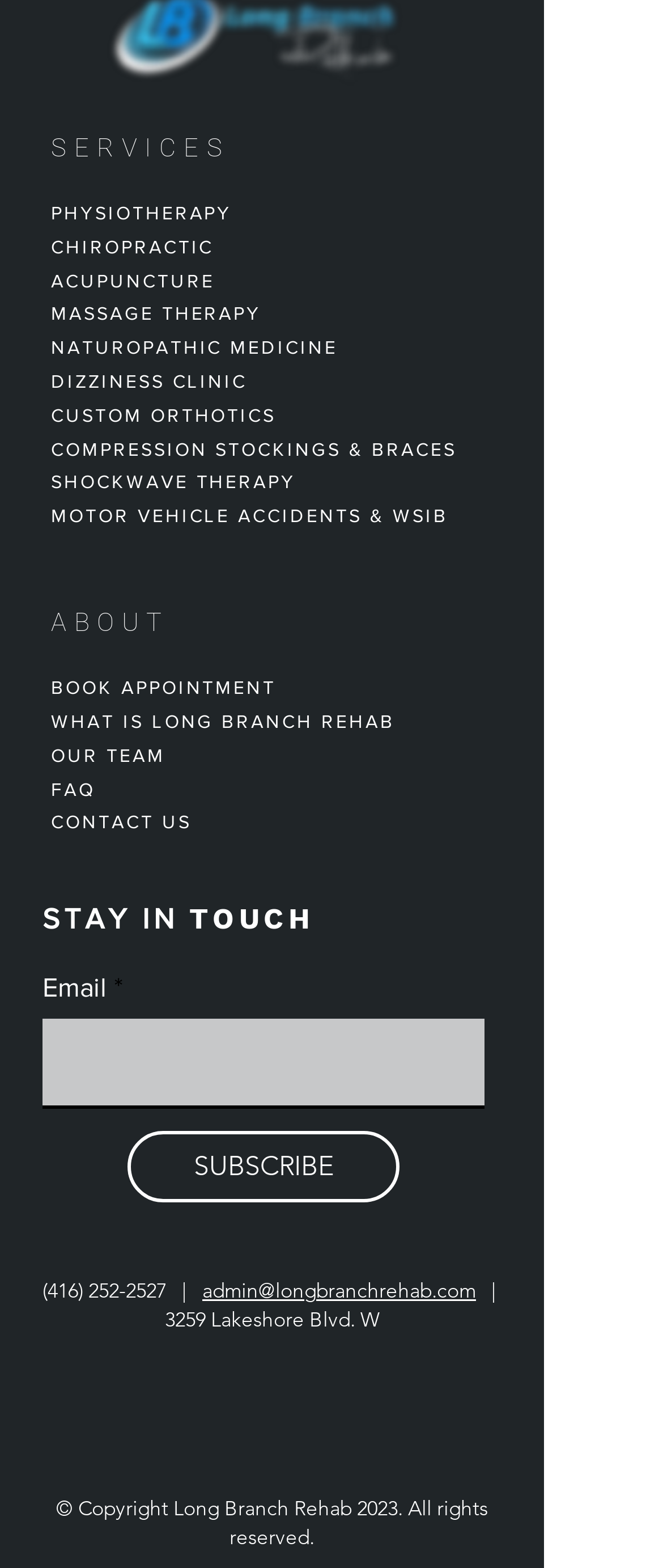Can I book an appointment online?
Please respond to the question with a detailed and informative answer.

There is a 'BOOK APPOINTMENT' link on the webpage, which suggests that it is possible to book an appointment online.